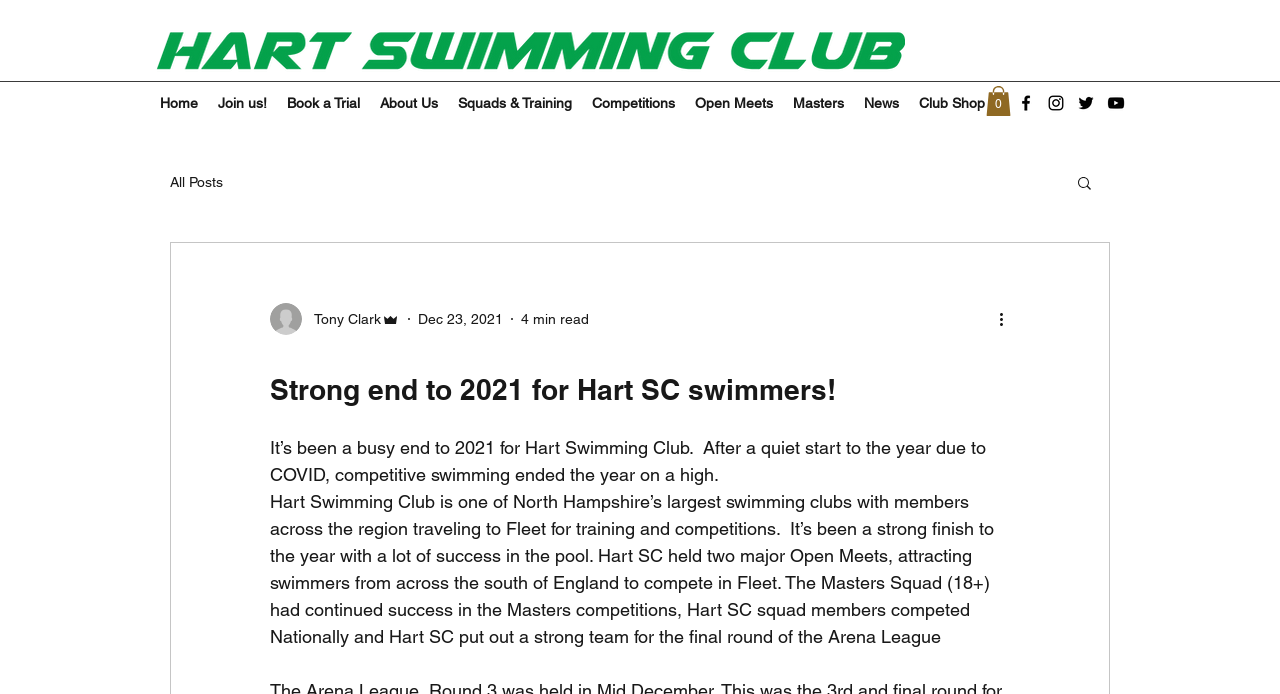Determine the bounding box coordinates for the area you should click to complete the following instruction: "Click the Home link".

[0.117, 0.127, 0.162, 0.17]